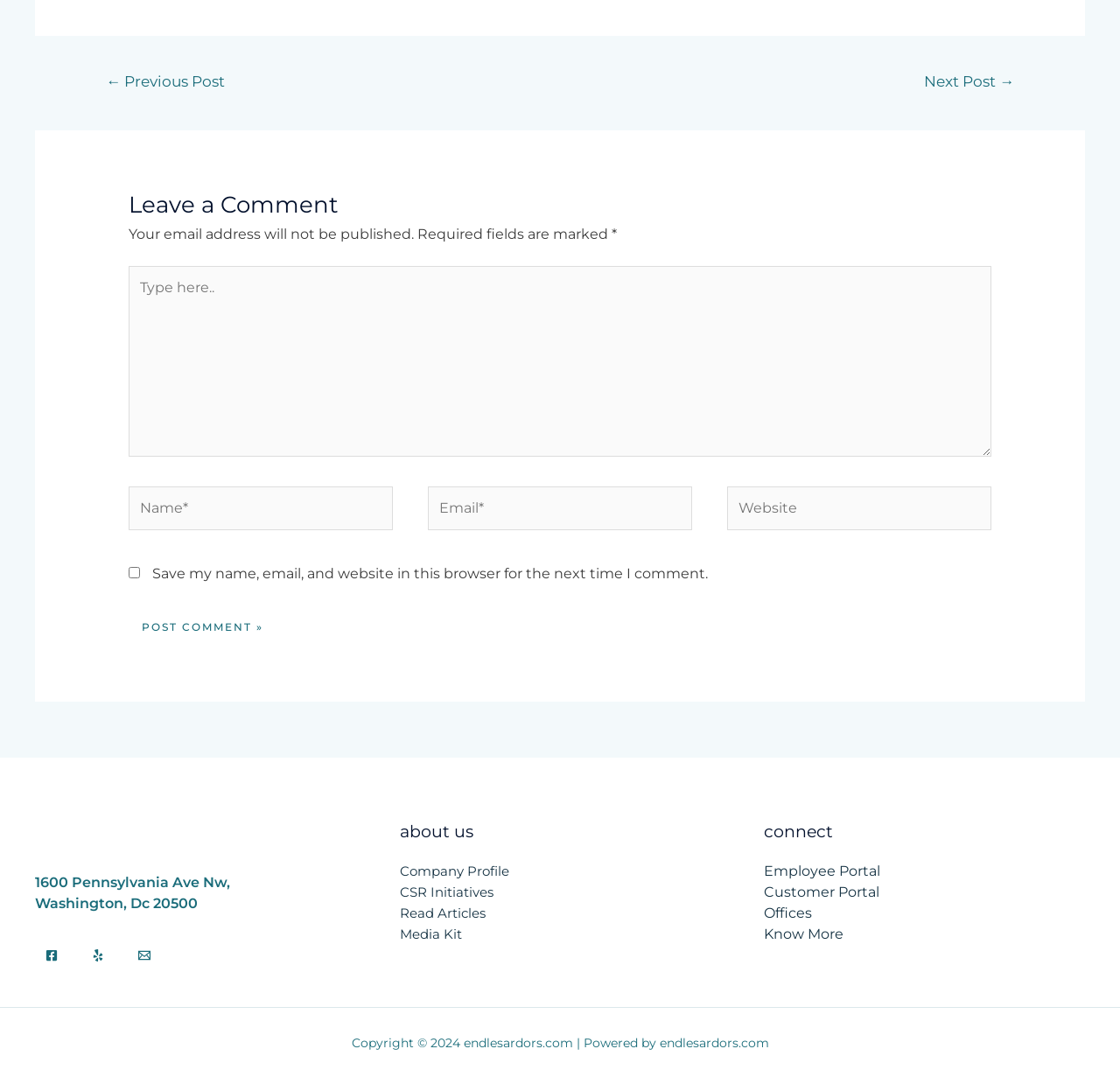Specify the bounding box coordinates for the region that must be clicked to perform the given instruction: "Leave a comment".

[0.115, 0.173, 0.885, 0.208]